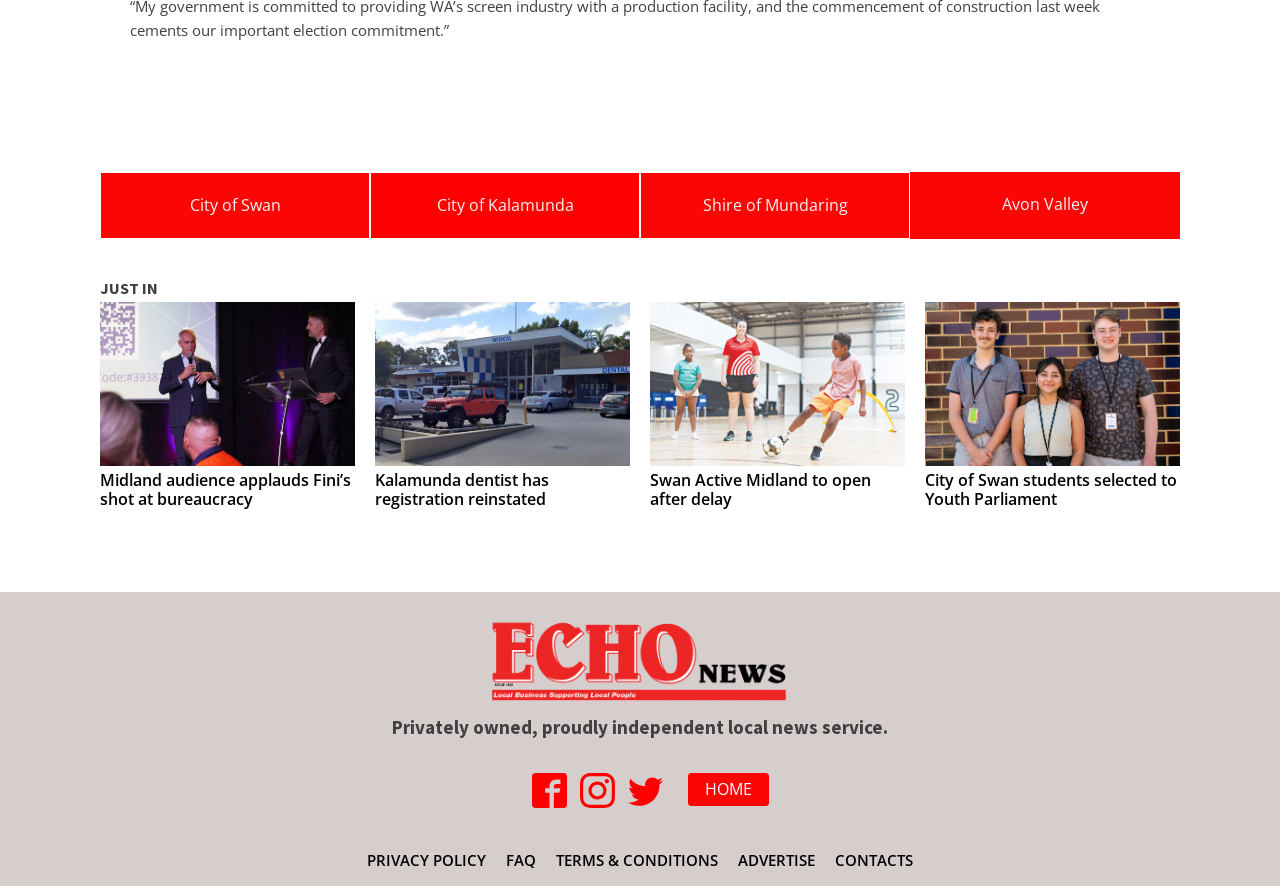Please locate the bounding box coordinates of the region I need to click to follow this instruction: "Go to HOME page".

[0.537, 0.872, 0.6, 0.91]